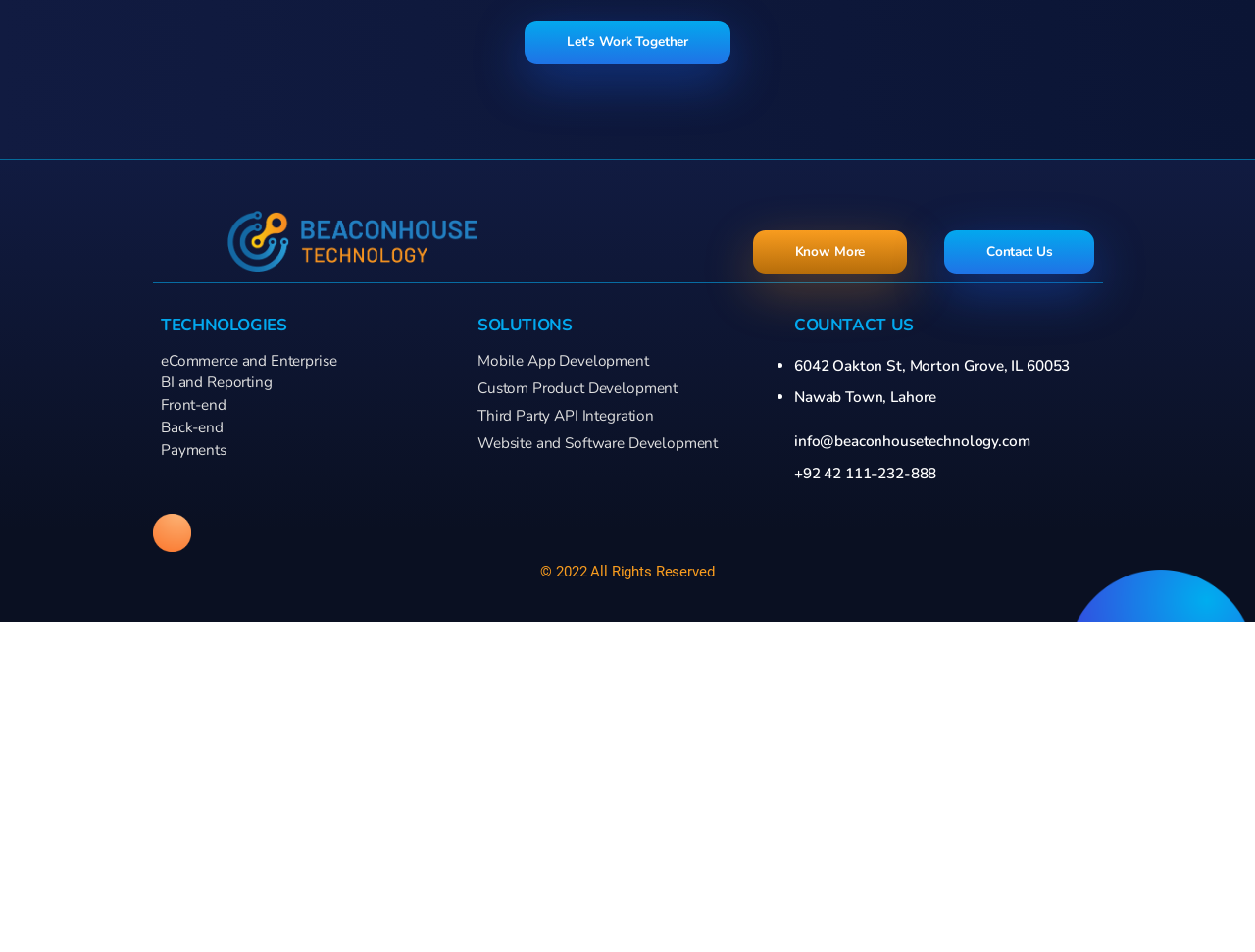Use a single word or phrase to answer this question: 
How many list markers are on the page?

3